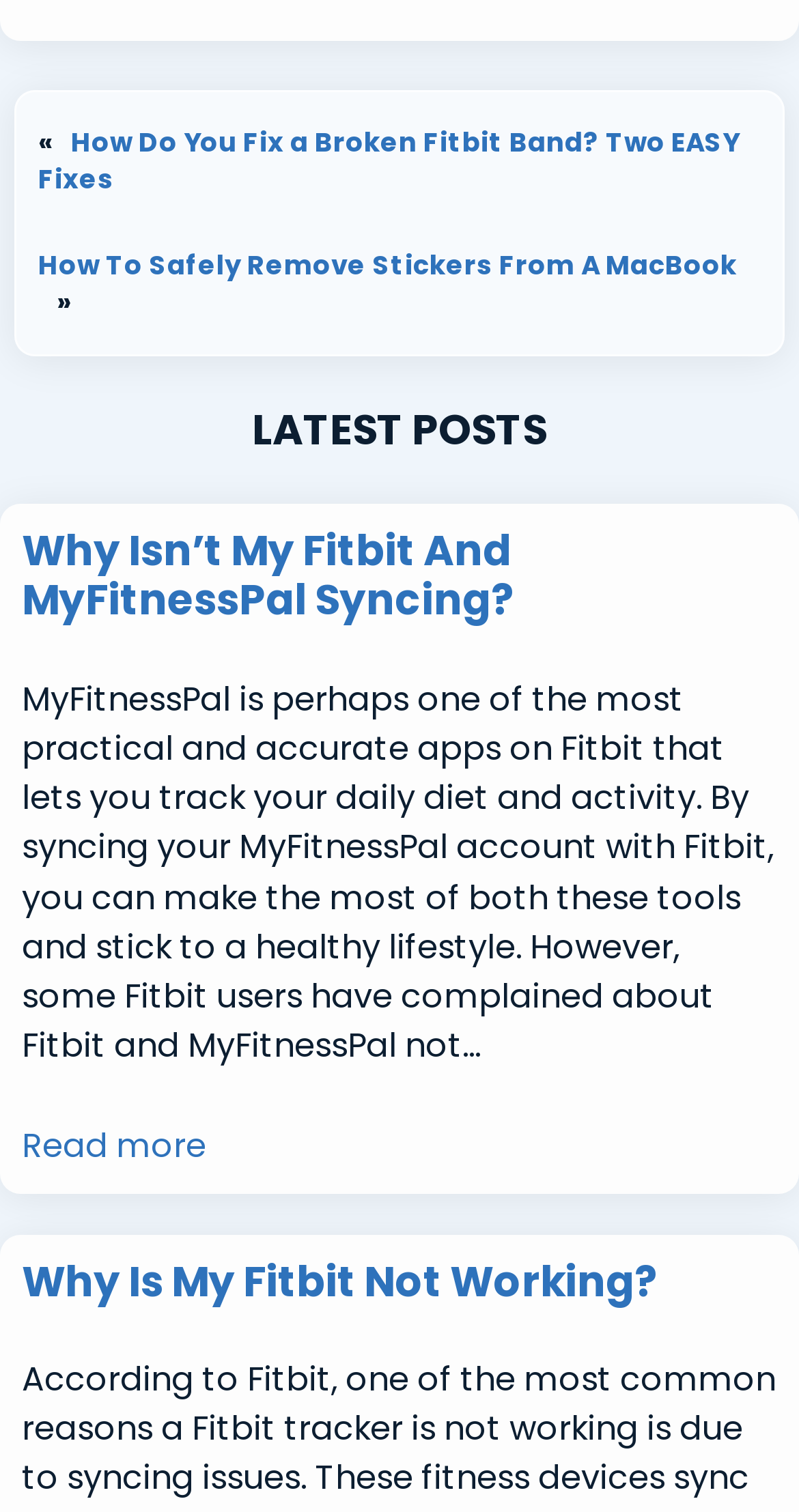What can be done to fix a broken Fitbit band?
Using the image, respond with a single word or phrase.

Two easy fixes